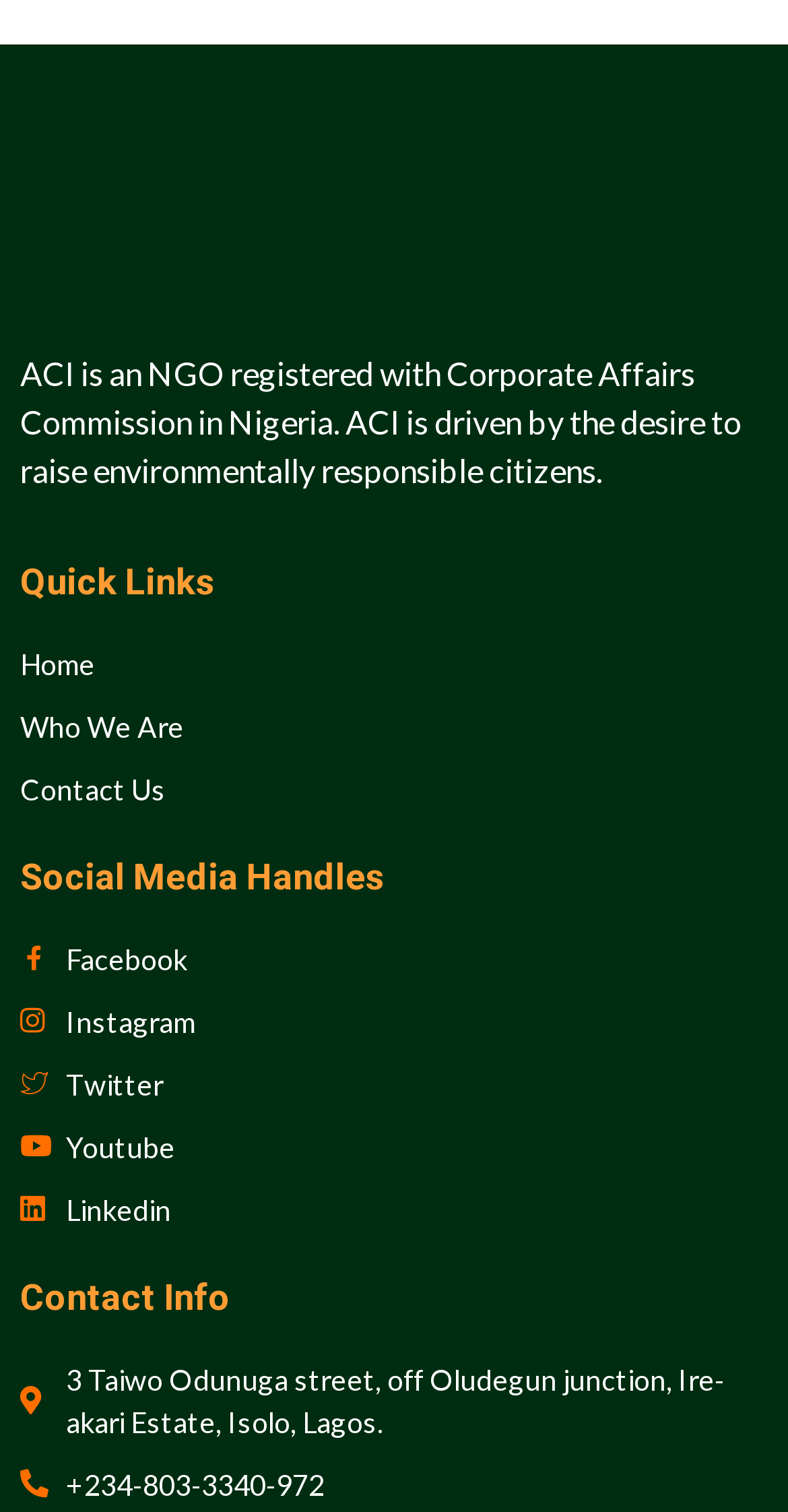What are the quick links on the webpage?
Give a detailed and exhaustive answer to the question.

The quick links on the webpage can be found under the 'Quick Links' heading, which lists Home, Who We Are, and Contact Us as links.